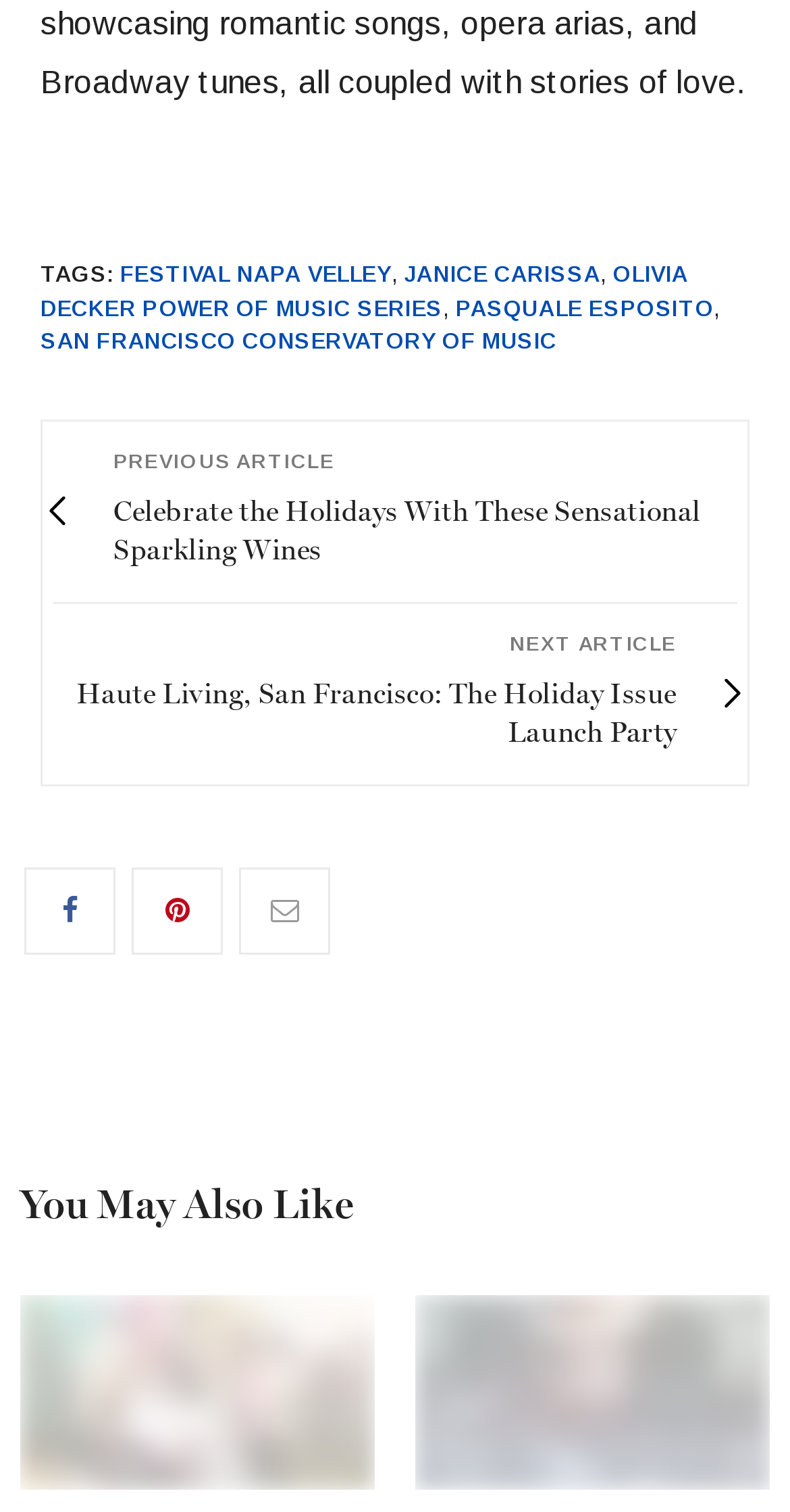Please give the bounding box coordinates of the area that should be clicked to fulfill the following instruction: "Read about 'Tennessee Bookstores'". The coordinates should be in the format of four float numbers from 0 to 1, i.e., [left, top, right, bottom].

None